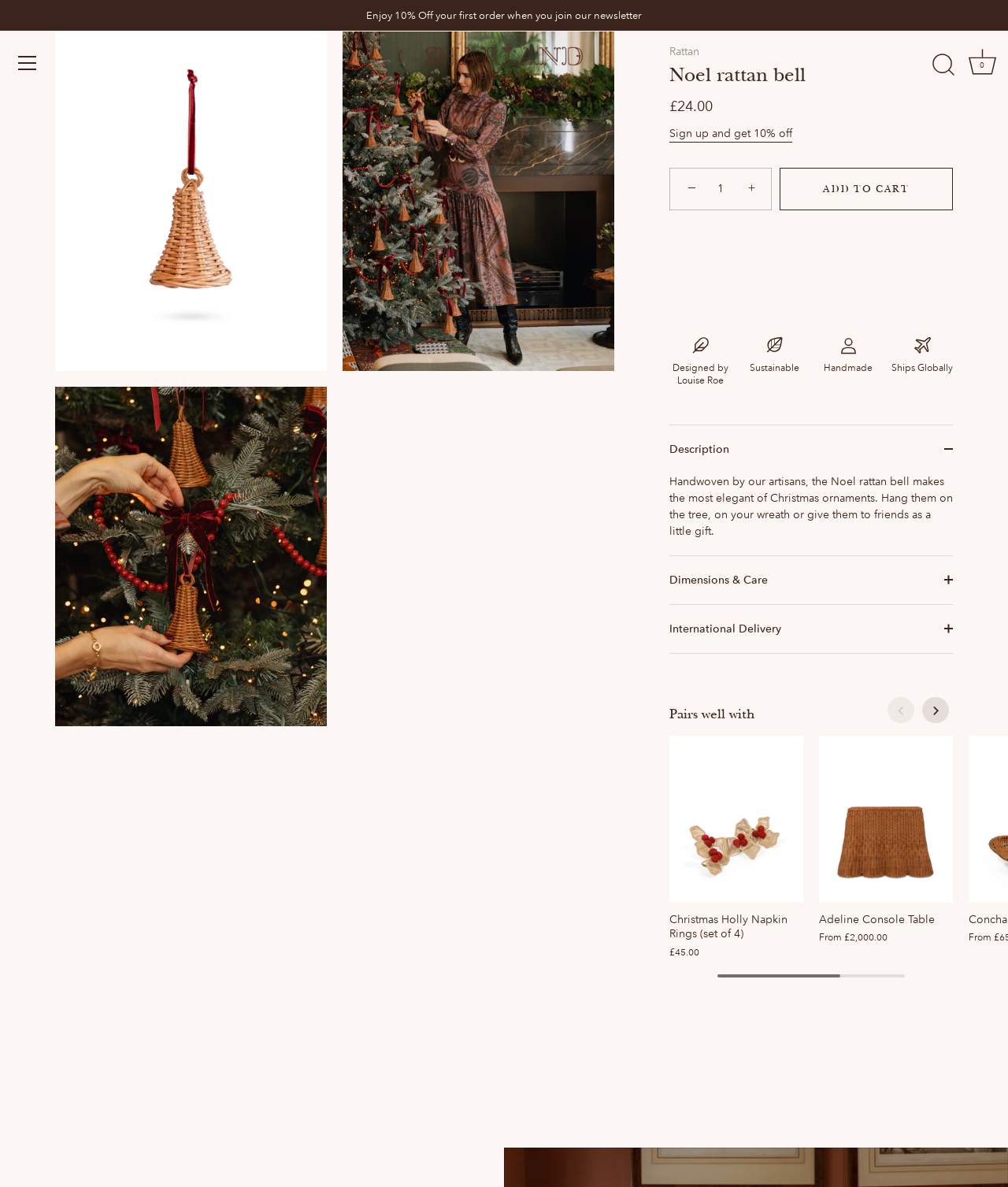What is the name of the product that pairs well with the Noel Rattan Bell Ornament?
Observe the image and answer the question with a one-word or short phrase response.

Christmas Holly Napkin Rings